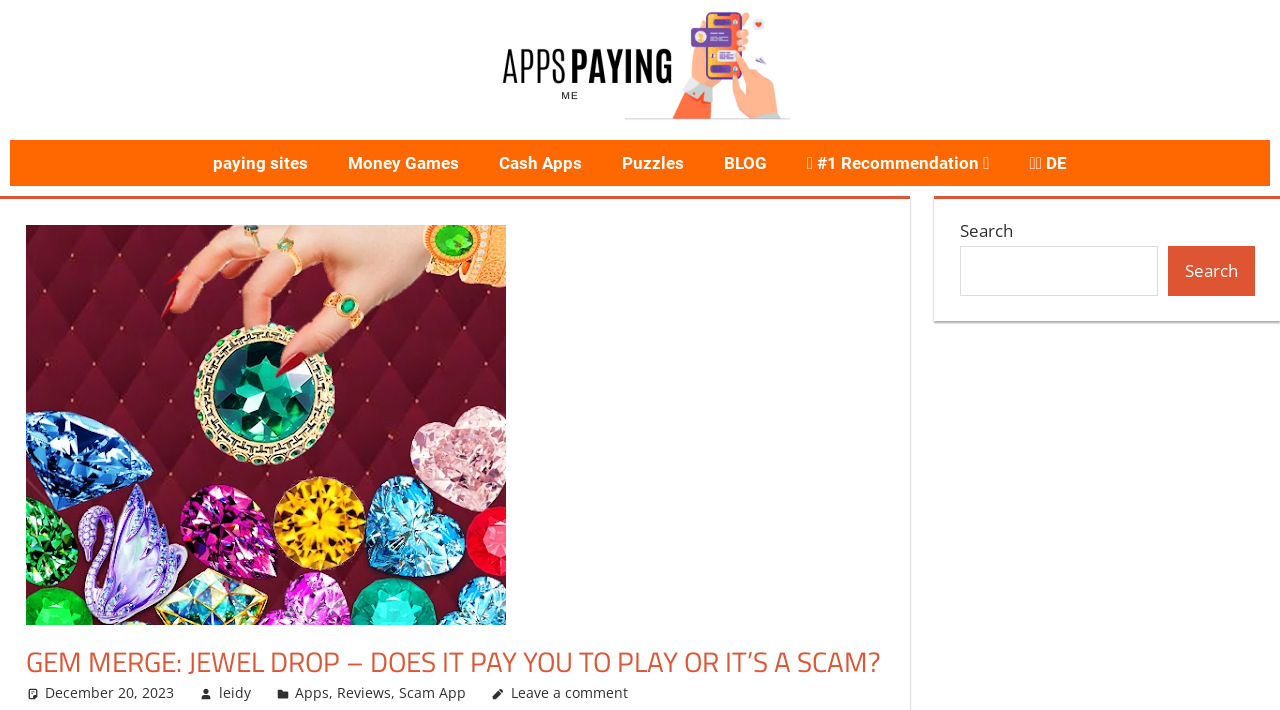Answer with a single word or phrase: 
Is there a search function on the webpage?

Yes